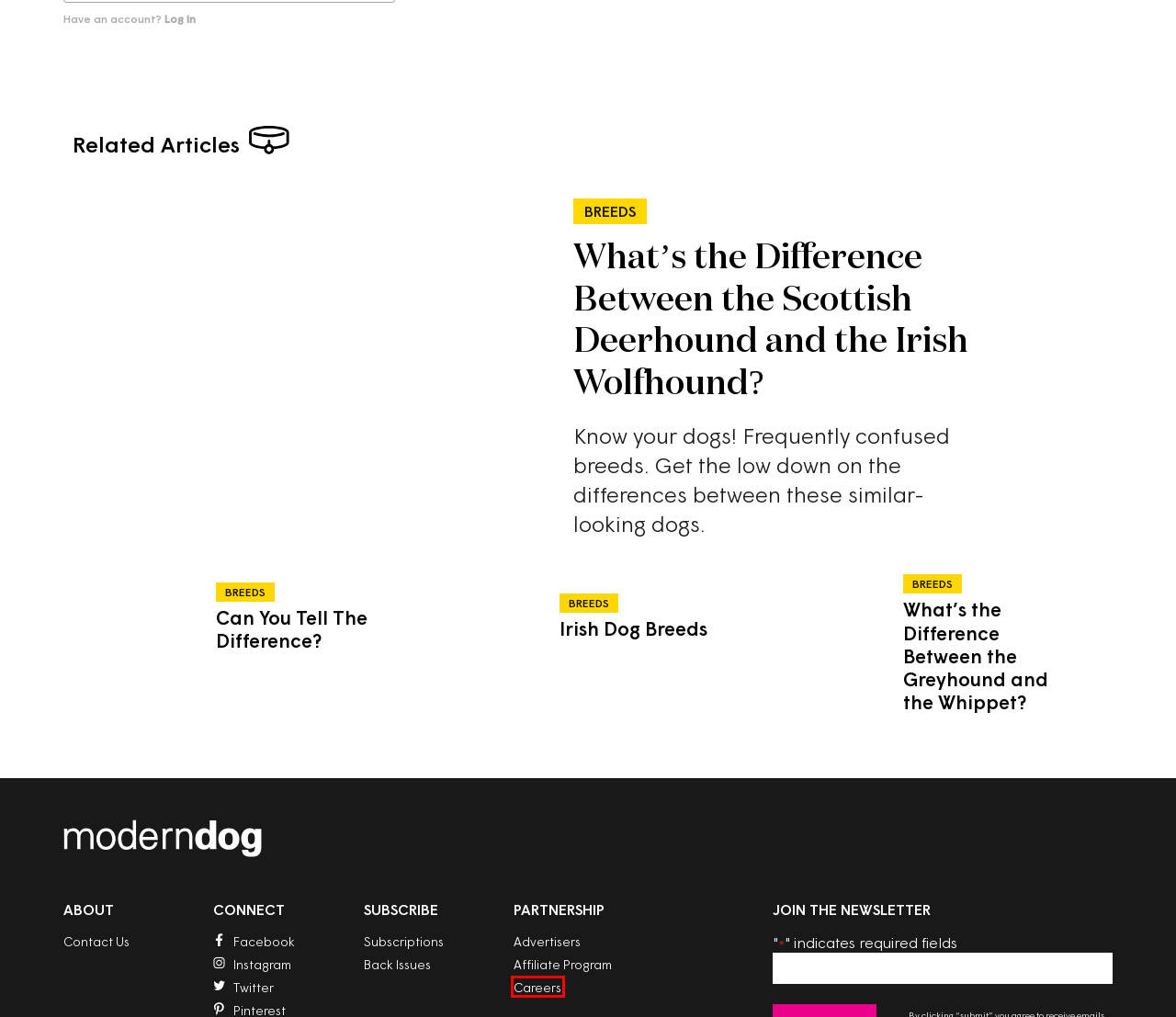Examine the screenshot of a webpage featuring a red bounding box and identify the best matching webpage description for the new page that results from clicking the element within the box. Here are the options:
A. Can You Tell The Difference? - Modern Dog Magazine
B. ‎Modern Dog on the App Store
C. What's the Difference Between the Scottish Deerhound and the Irish Wolfhound? - Modern Dog Magazine
D. What's the Difference Between the Greyhound and the Whippet? - Modern Dog Magazine
E. Careers - Modern Dog Magazine
F. Modern Dog Affiliates - Modern Dog Magazine
G. Advertise With Us - Modern Dog Magazine
H. Irish Dog Breeds - Modern Dog Magazine

E